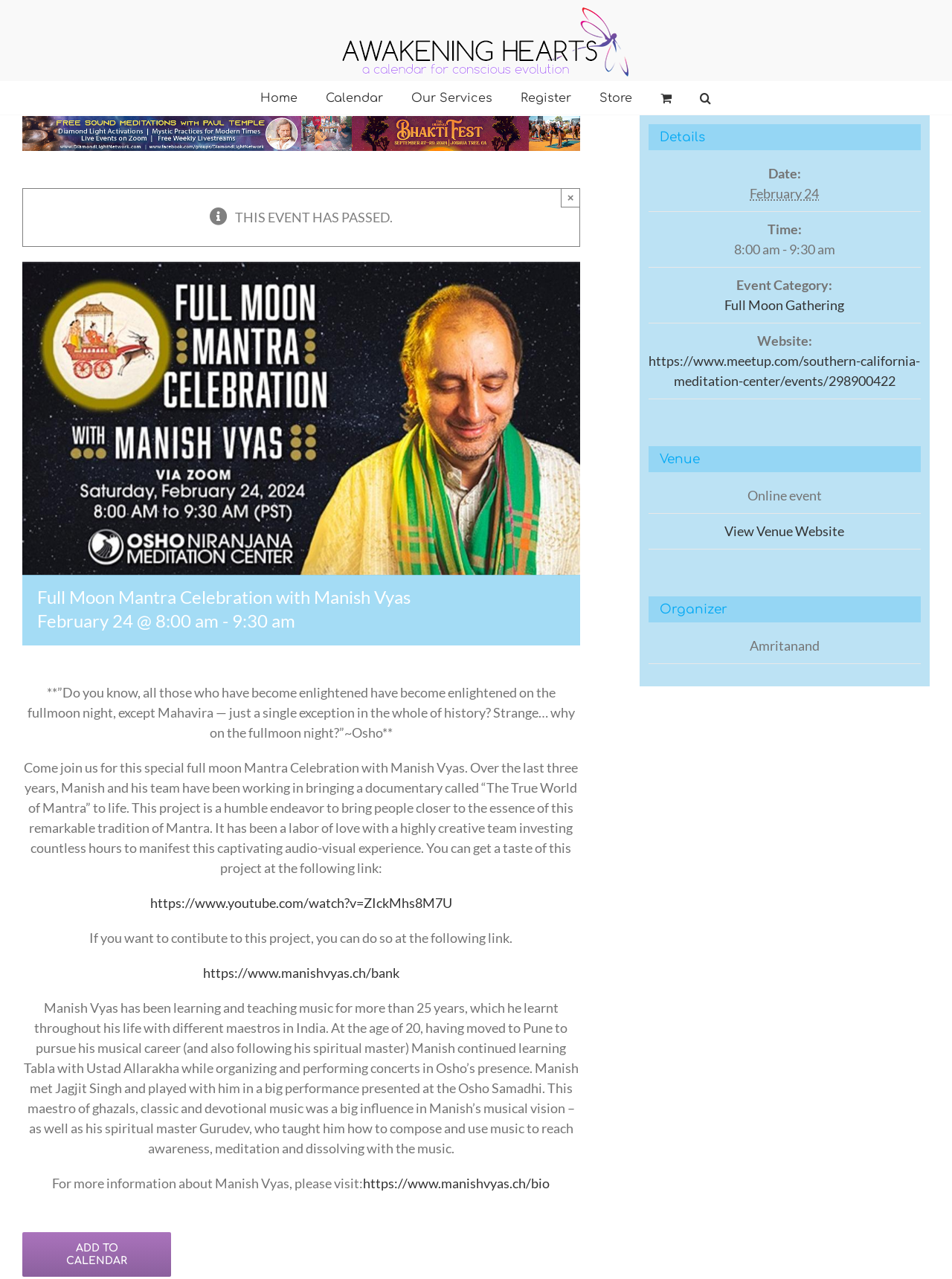Identify the bounding box coordinates of the specific part of the webpage to click to complete this instruction: "View the 'Full Moon Mantra Celebration with Manish Vyas' event details".

[0.039, 0.458, 0.431, 0.475]